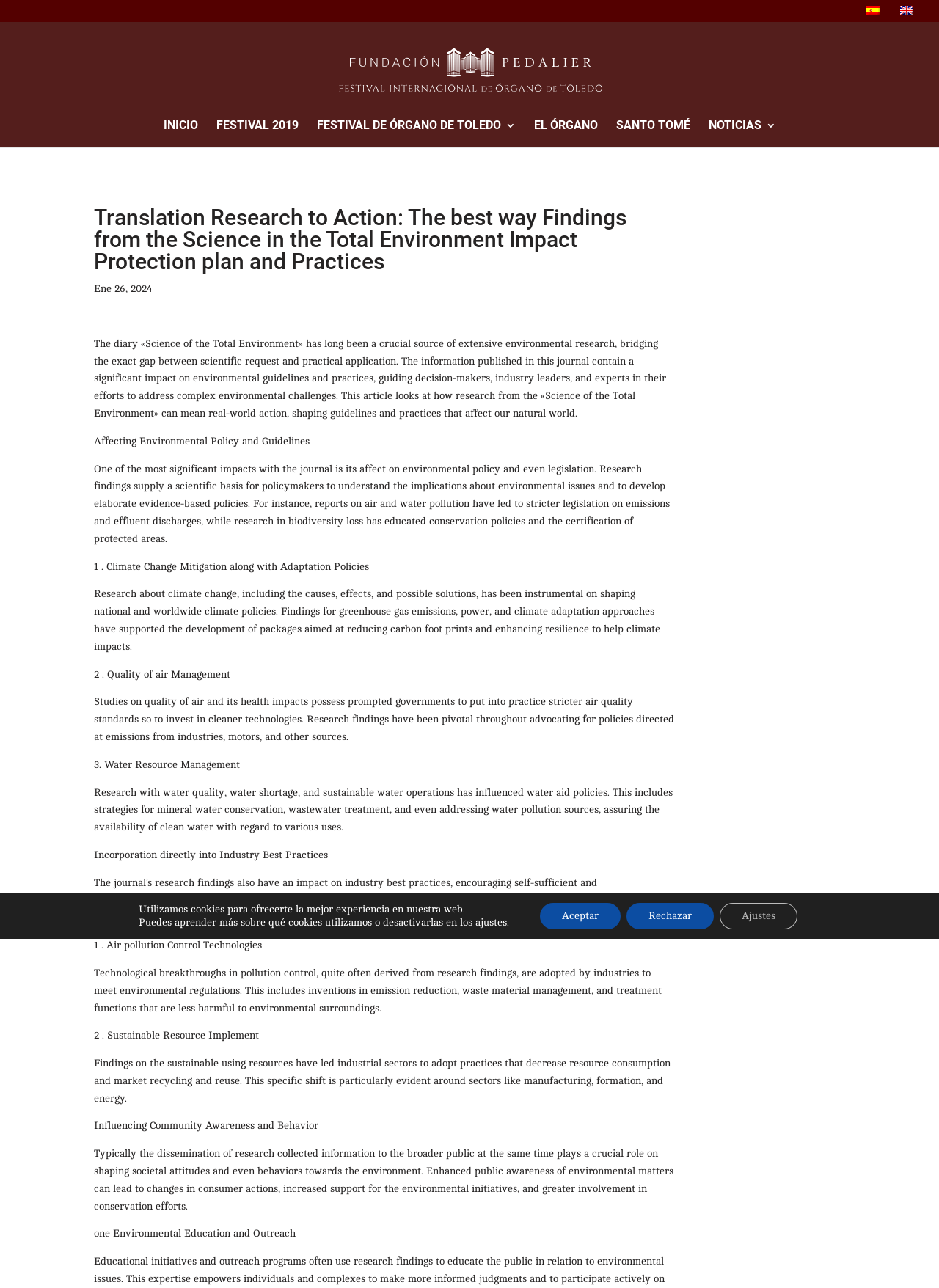Kindly respond to the following question with a single word or a brief phrase: 
What is the topic of the article?

Translation Research to Action